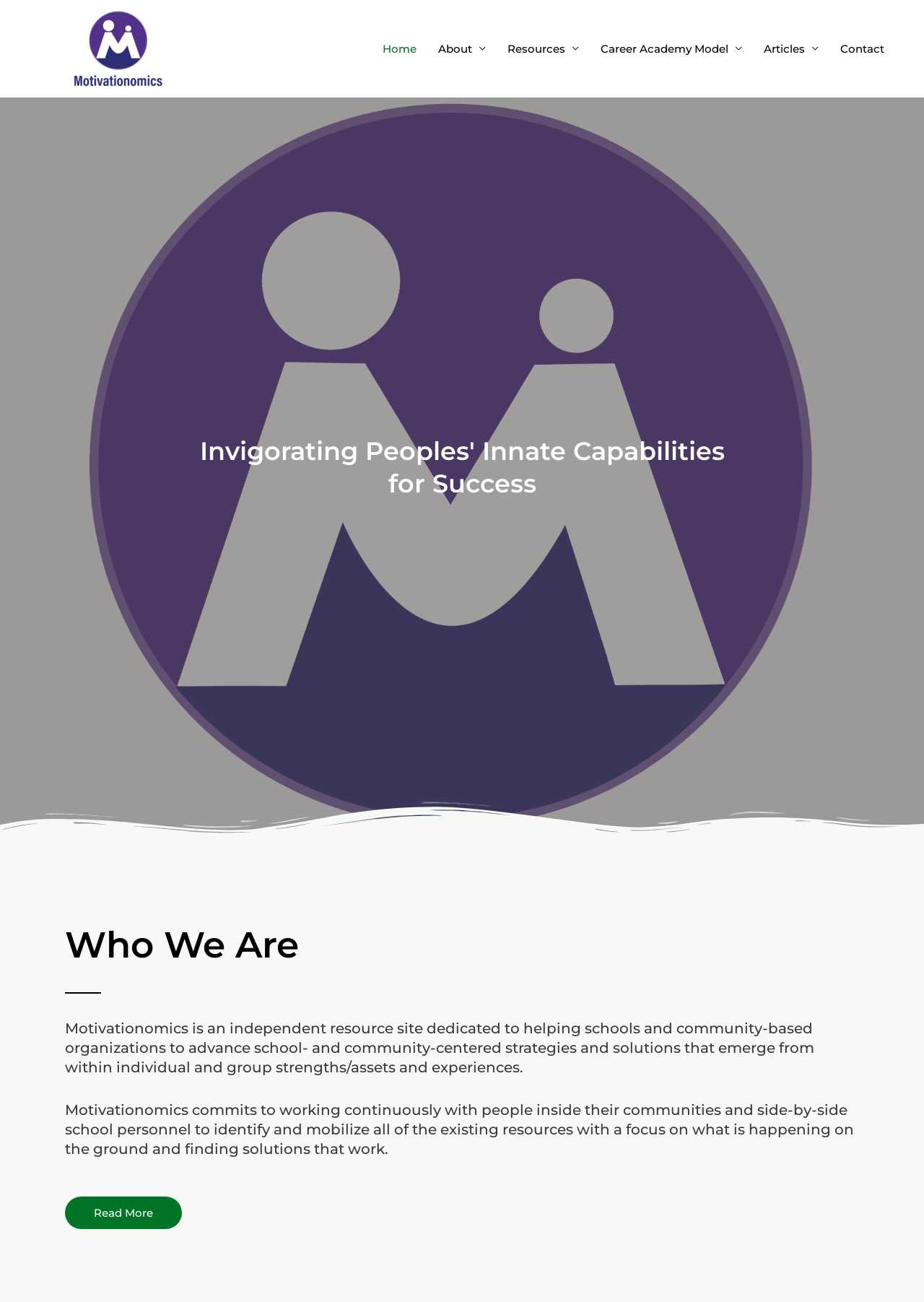Based on the visual content of the image, answer the question thoroughly: What is the purpose of Motivationomics?

I determined the purpose of Motivationomics by reading the StaticText element that describes the organization. The text mentions that Motivationomics is an independent resource site dedicated to helping schools and community-based organizations.